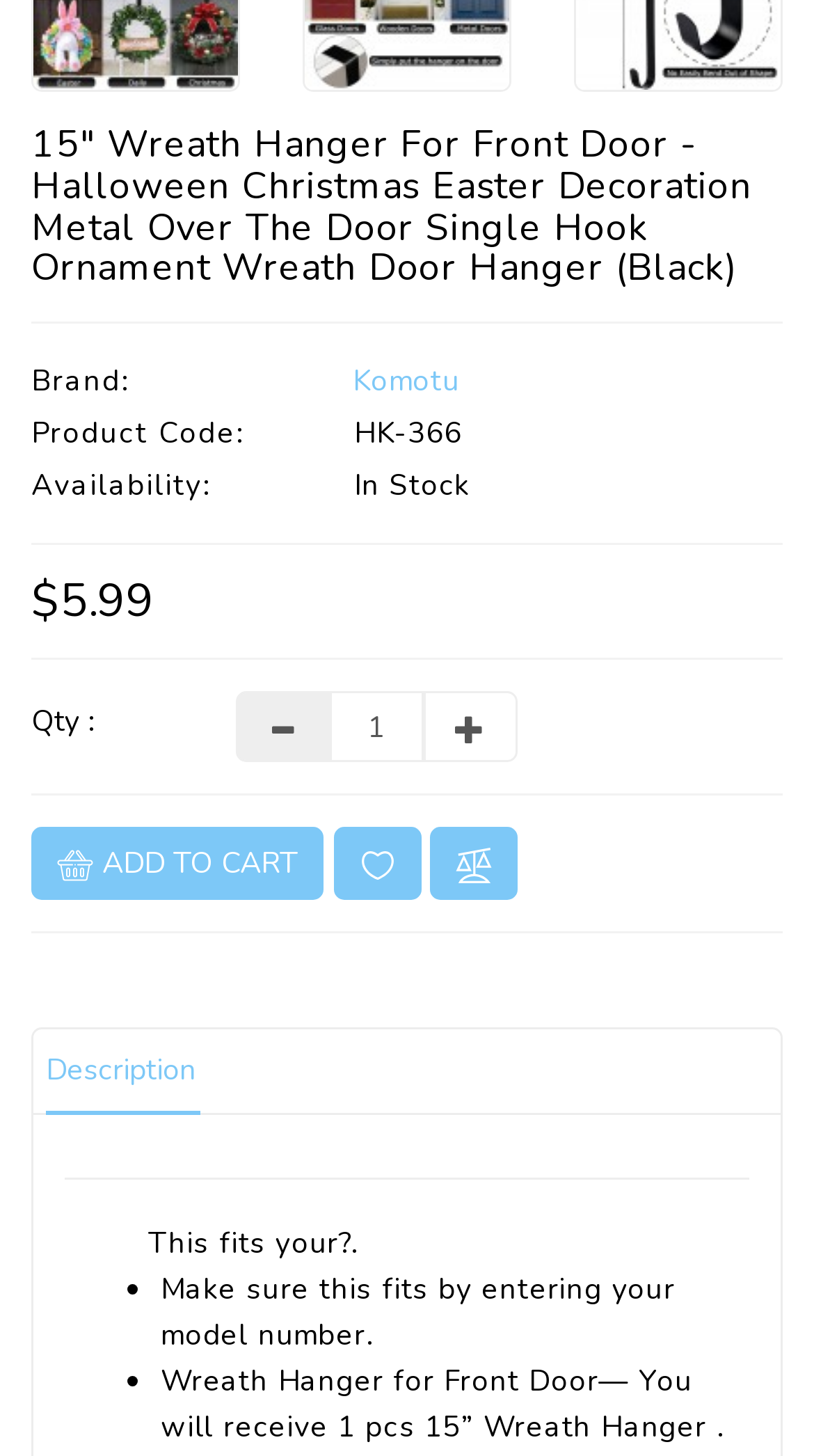Provide a single word or phrase to answer the given question: 
What is the current quantity selected?

1